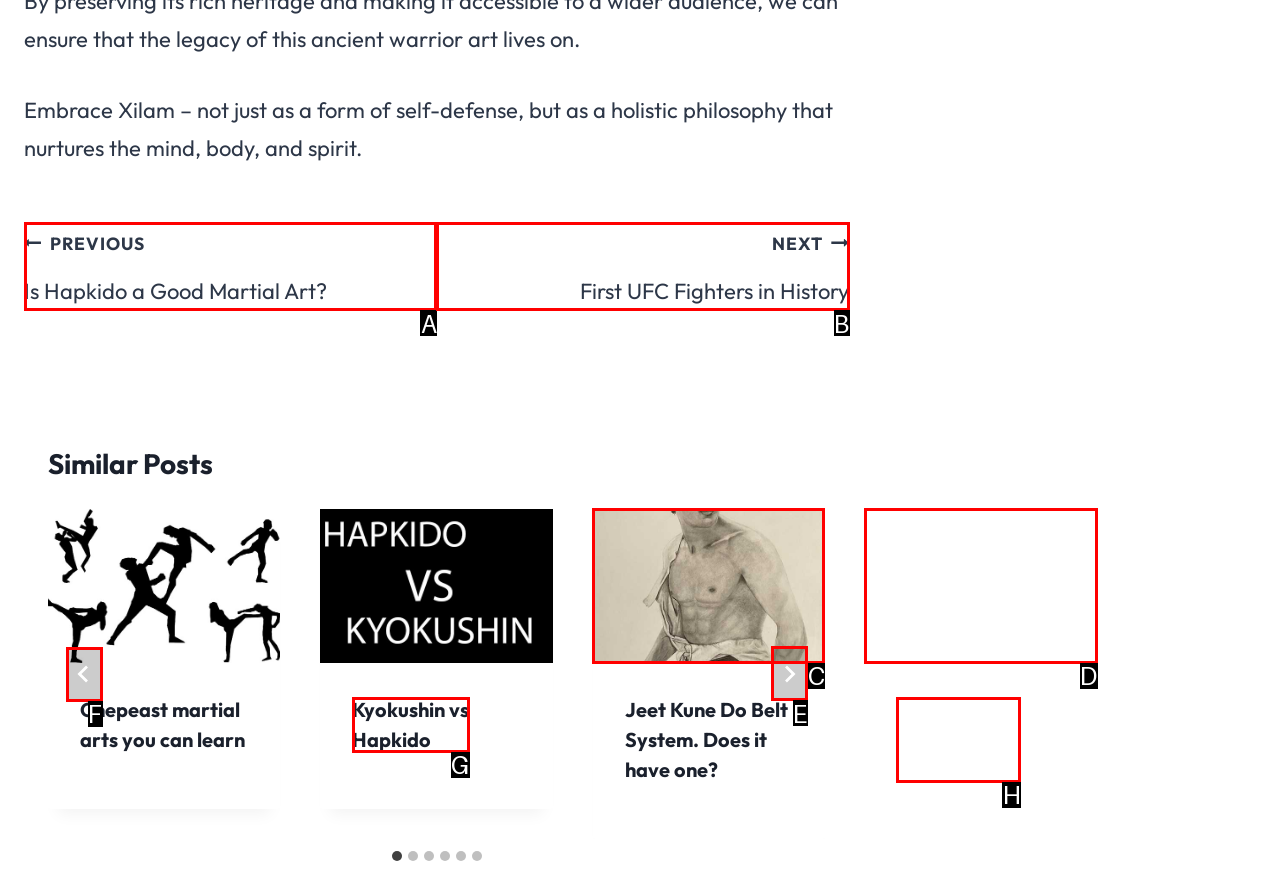Indicate which UI element needs to be clicked to fulfill the task: Click the 'Go to last slide' button
Answer with the letter of the chosen option from the available choices directly.

F